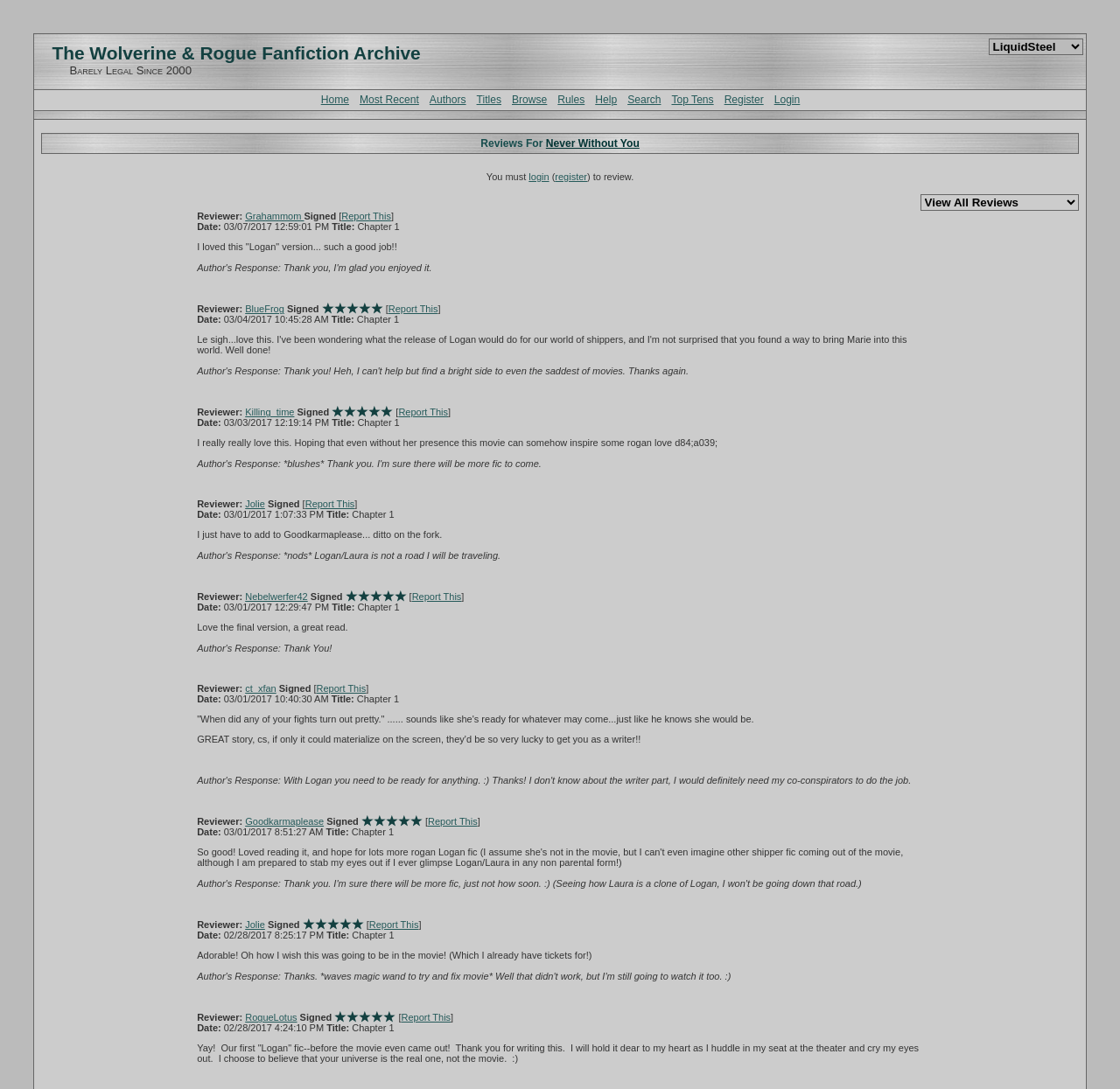Please identify the bounding box coordinates of the element's region that should be clicked to execute the following instruction: "Select an option from the combobox". The bounding box coordinates must be four float numbers between 0 and 1, i.e., [left, top, right, bottom].

[0.883, 0.036, 0.967, 0.051]